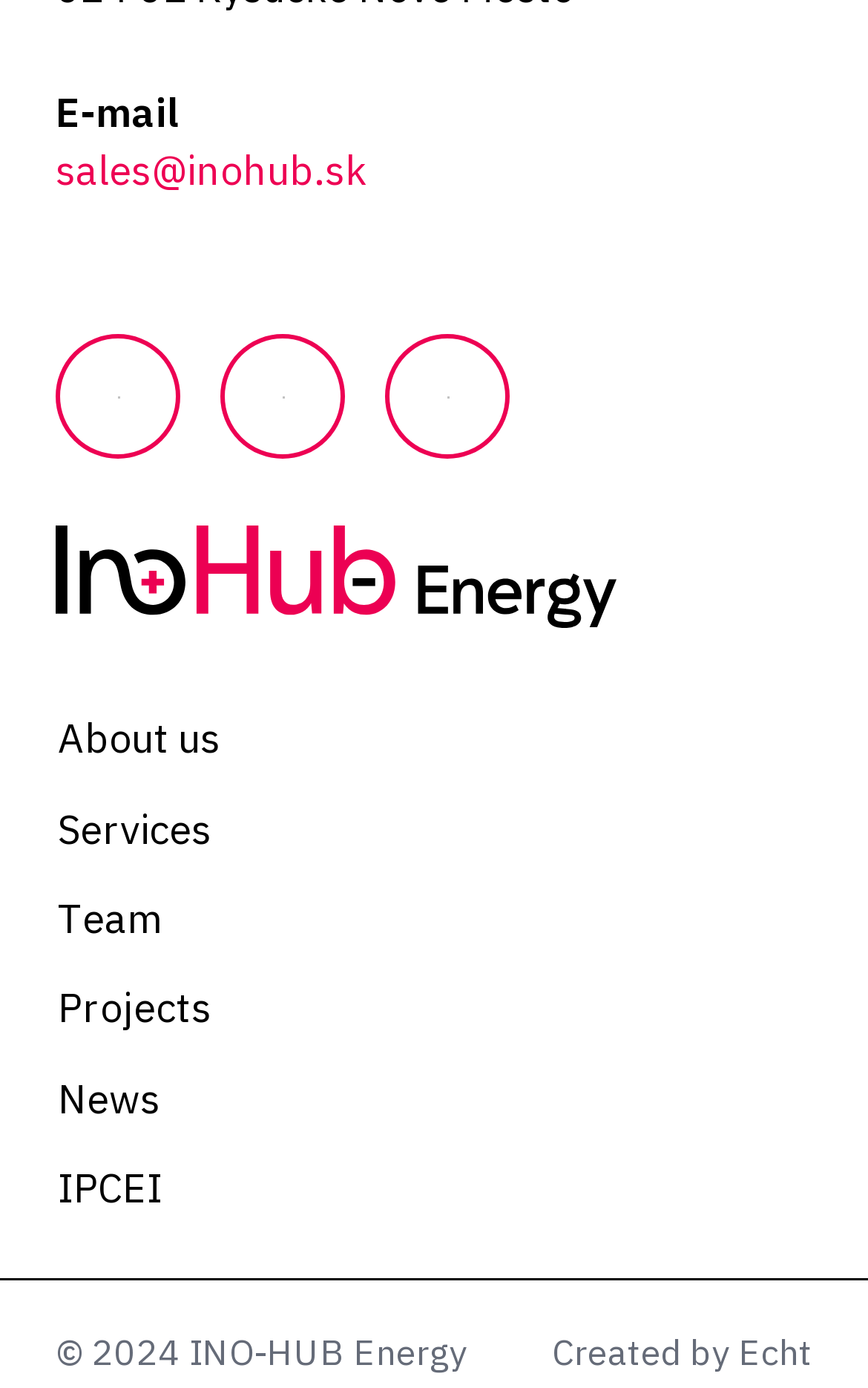What is the email address provided?
Answer the question with just one word or phrase using the image.

sales@inohub.sk